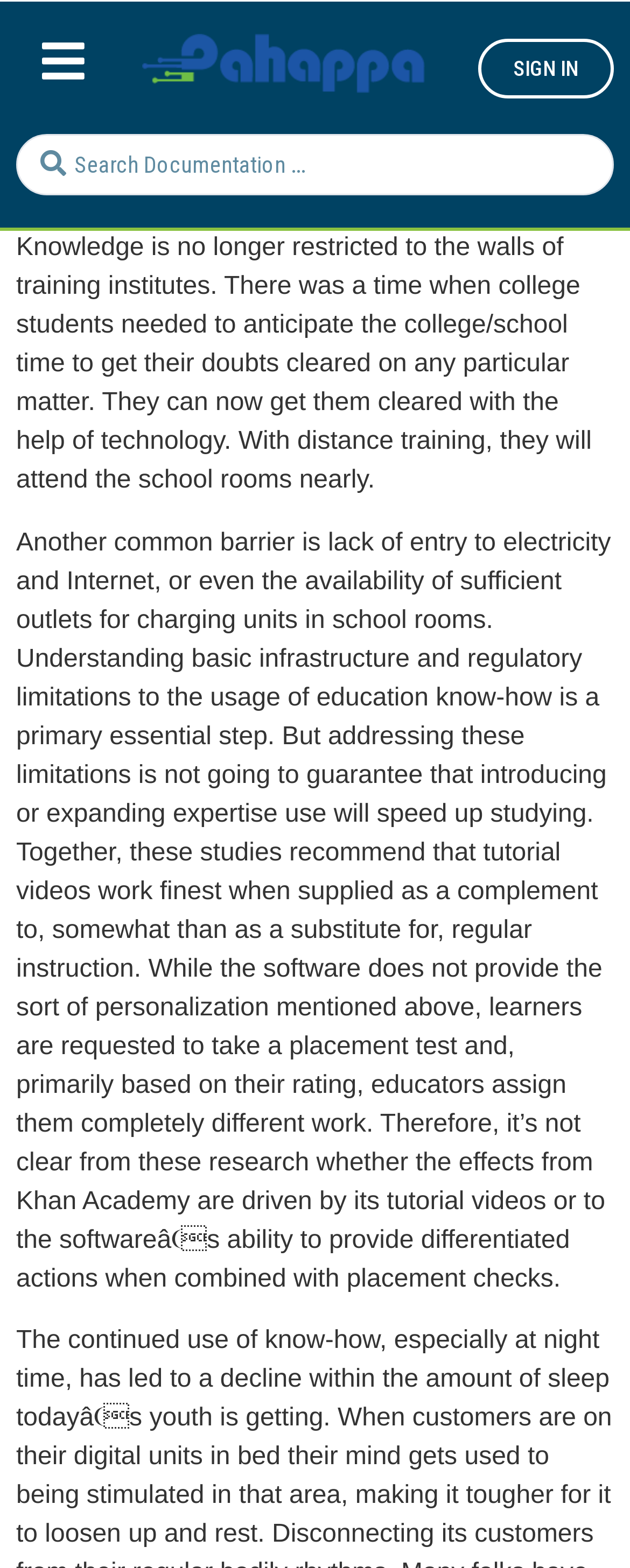What is the purpose of the search box?
Please respond to the question with a detailed and thorough explanation.

The search box is located at the top right corner of the webpage, and its placeholder text is 'Search Documentation...'. This suggests that the search box is intended for users to search for specific documentation within the website.